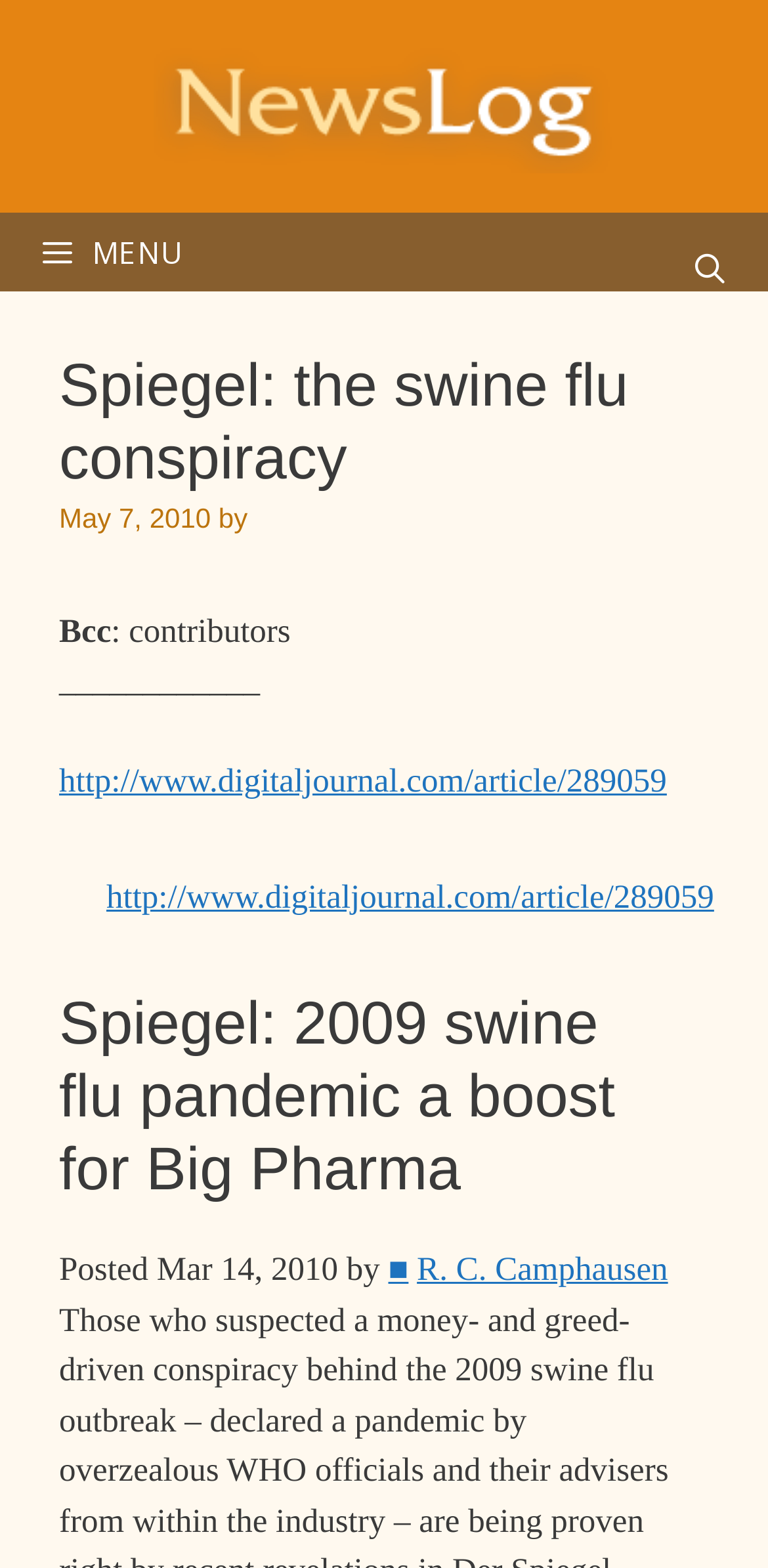Provide an in-depth description of the elements and layout of the webpage.

The webpage is about an article titled "Spiegel: the swine flu conspiracy" on a newslog platform. At the top, there is a banner with a link to "Newslog" accompanied by an image. Below the banner, there is a primary navigation menu.

On the left side, there is a menu button with an icon, which when expanded, reveals a header section. This section contains the article title "Spiegel: the swine flu conspiracy" in a heading, along with the publication date "May 7, 2010" and the author "Bcc: contributors".

Below the header section, there is a horizontal line, followed by a link to an external article on digitaljournal.com. This link is presented in a table layout with two columns. The article title is repeated in a heading below the table.

Further down, there is a section with the publication date "Mar 14, 2010" and the author "Digital Journalist R. C. Camphausen" with a link to the author's profile.